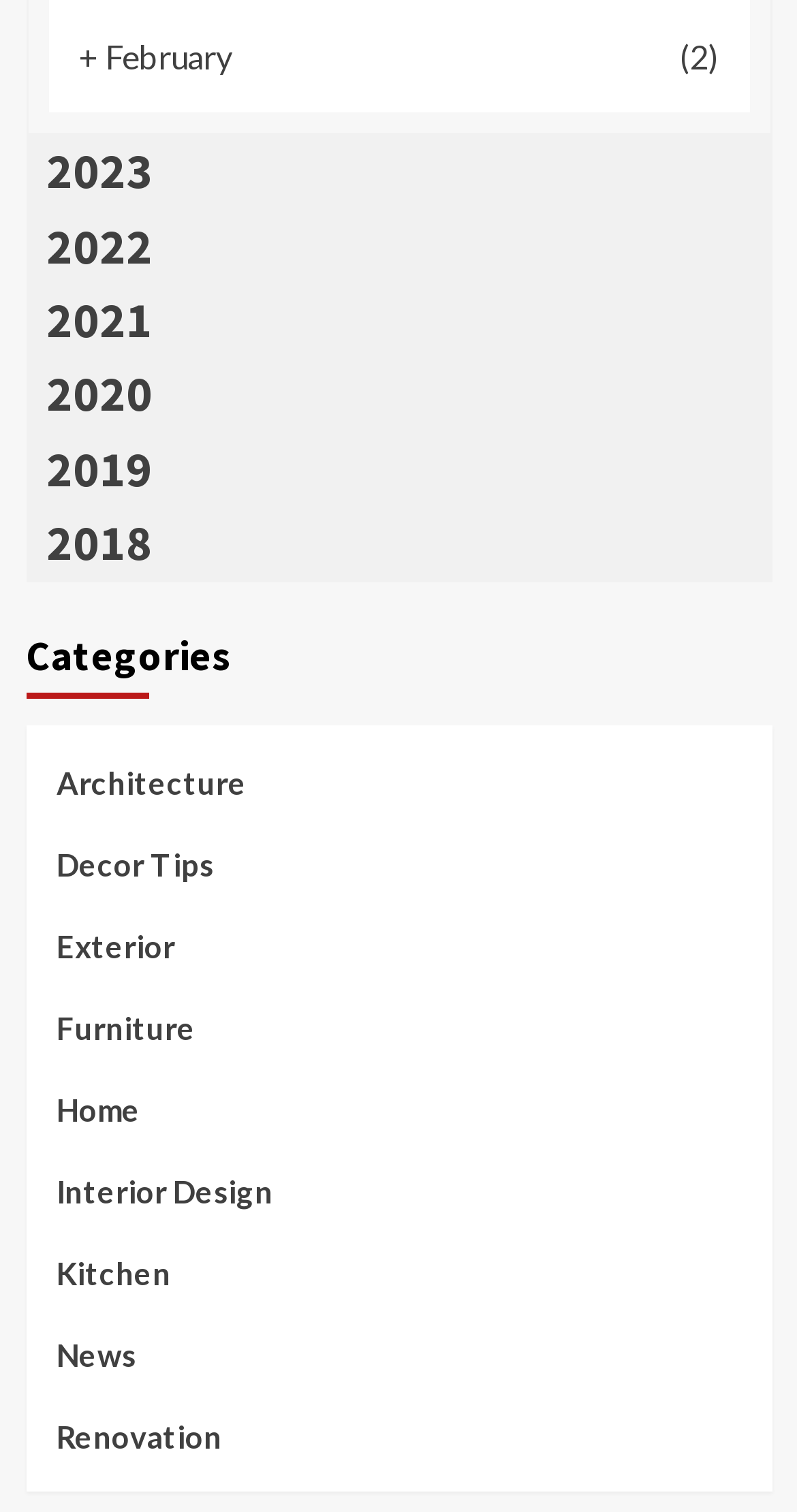What is the first category listed?
Using the information from the image, give a concise answer in one word or a short phrase.

Architecture